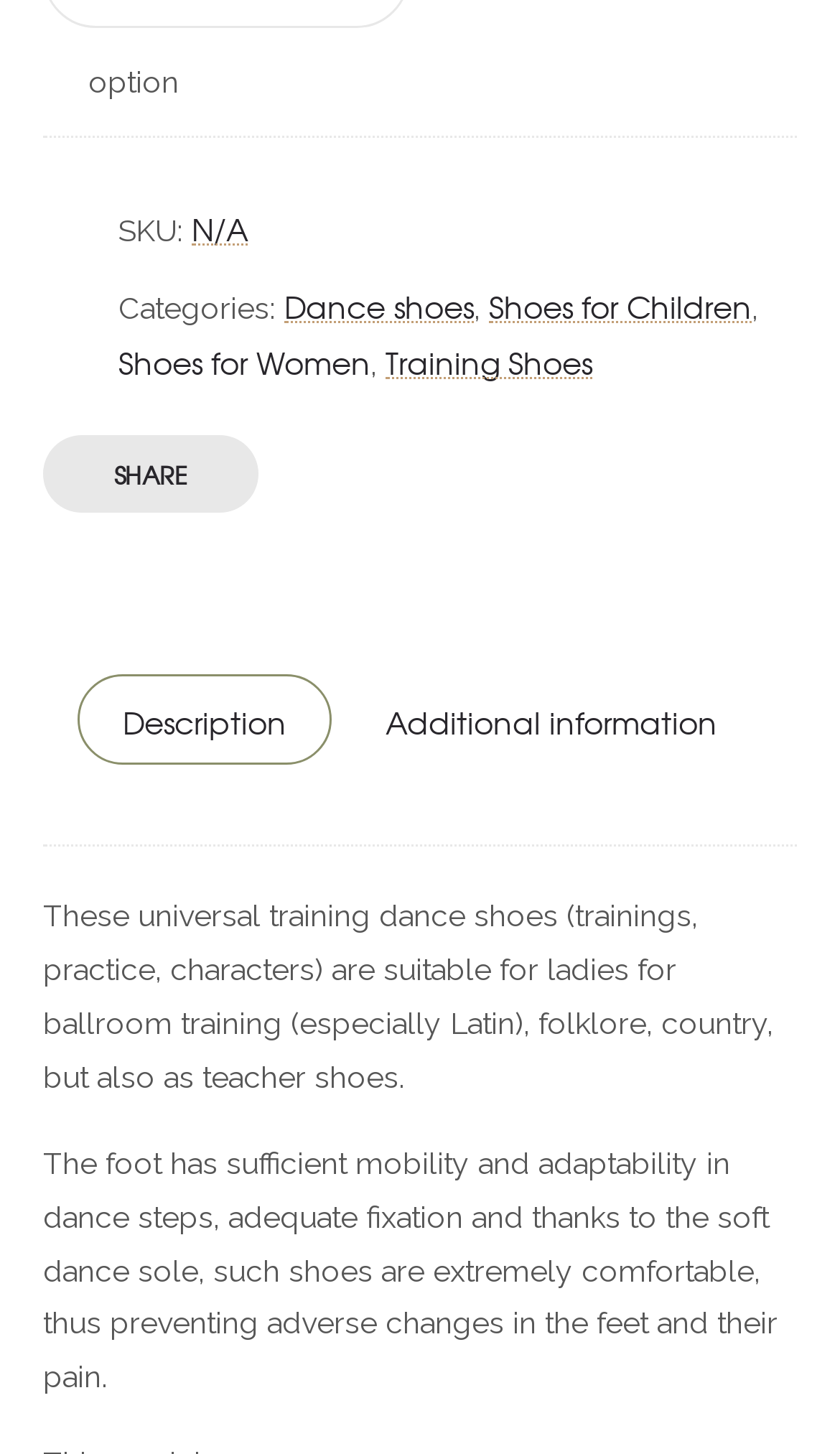Determine the bounding box for the UI element that matches this description: "Description".

[0.092, 0.462, 0.395, 0.524]